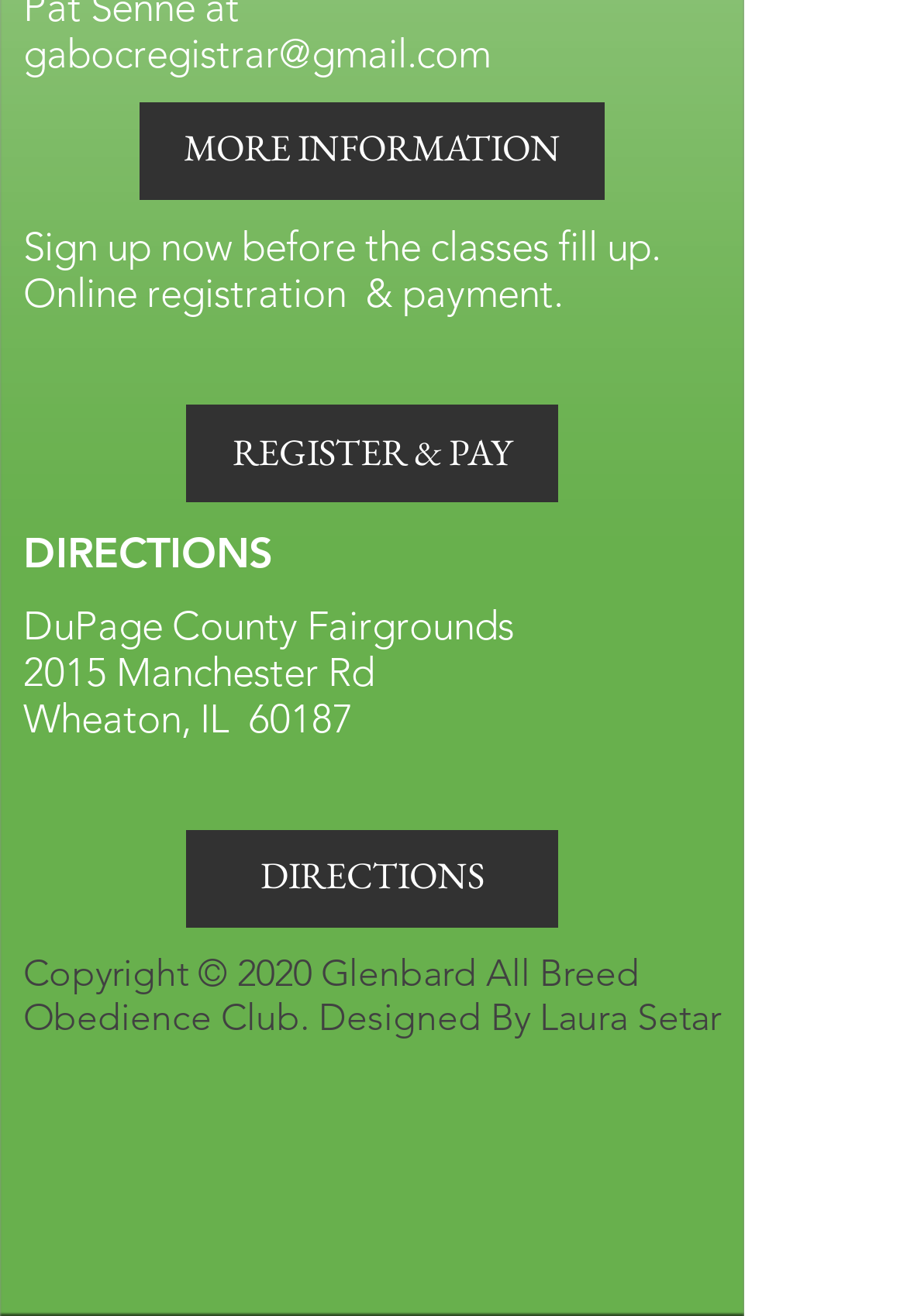Provide a brief response to the question below using a single word or phrase: 
What is the email address for registration?

gabocregistrar@gmail.com